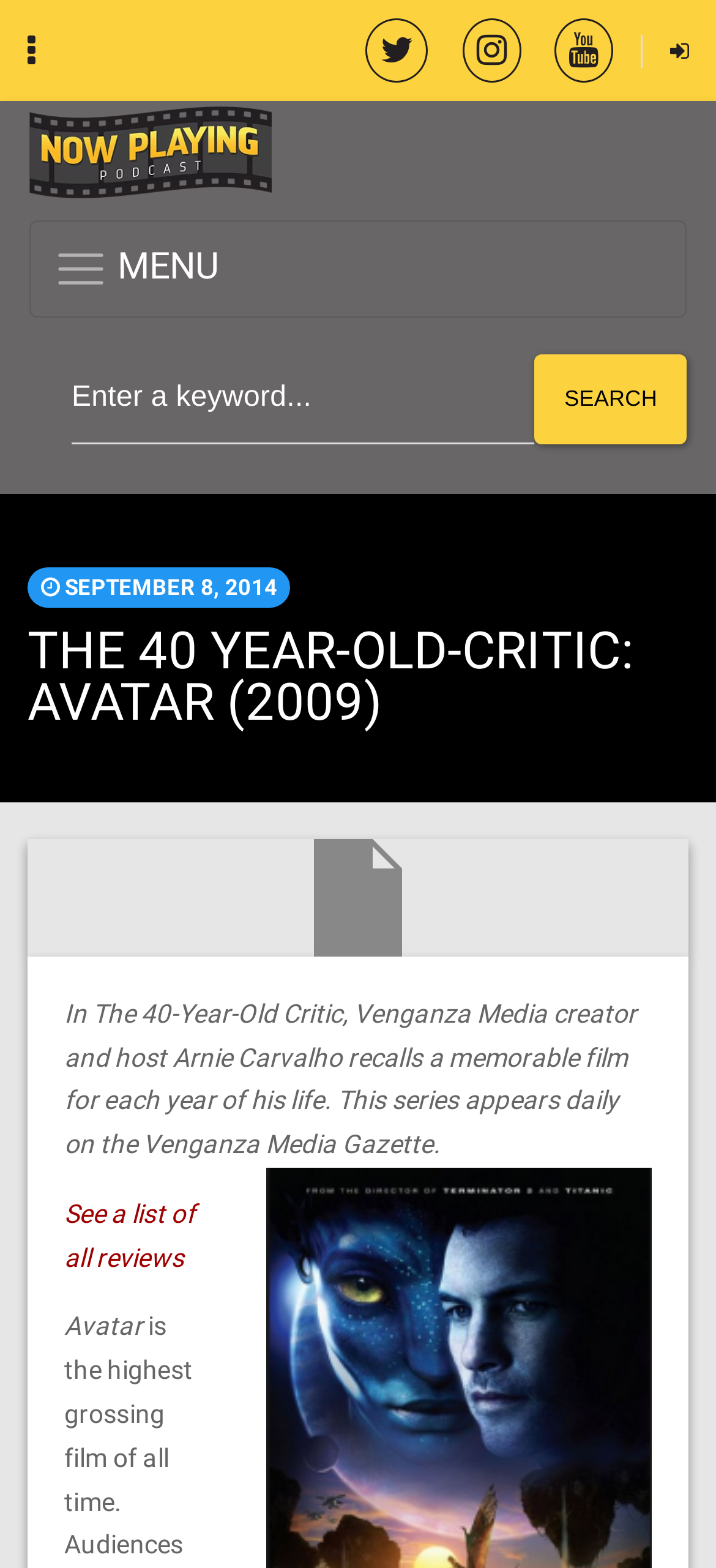What is the name of the podcast?
Give a one-word or short phrase answer based on the image.

Now Playing Podcast